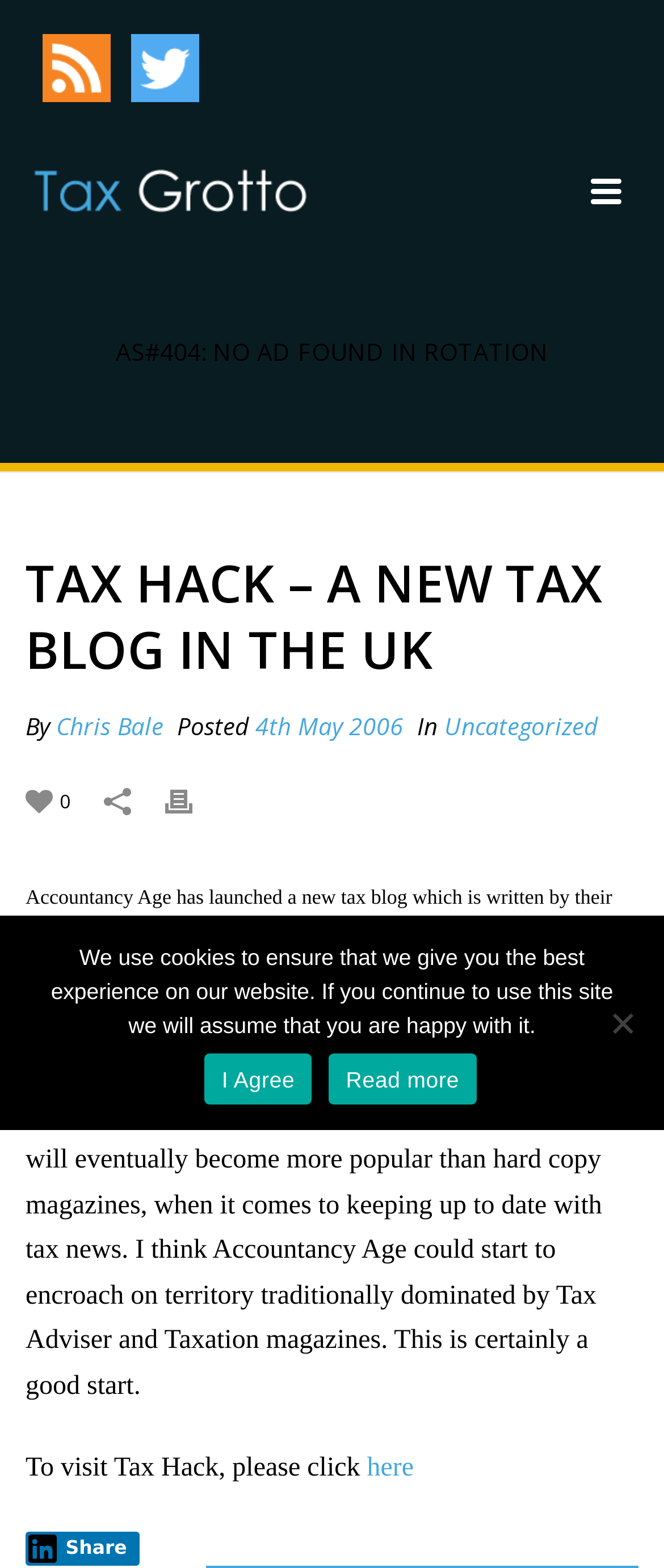Kindly provide the bounding box coordinates of the section you need to click on to fulfill the given instruction: "Visit the Tax Hack blog".

[0.553, 0.927, 0.623, 0.946]